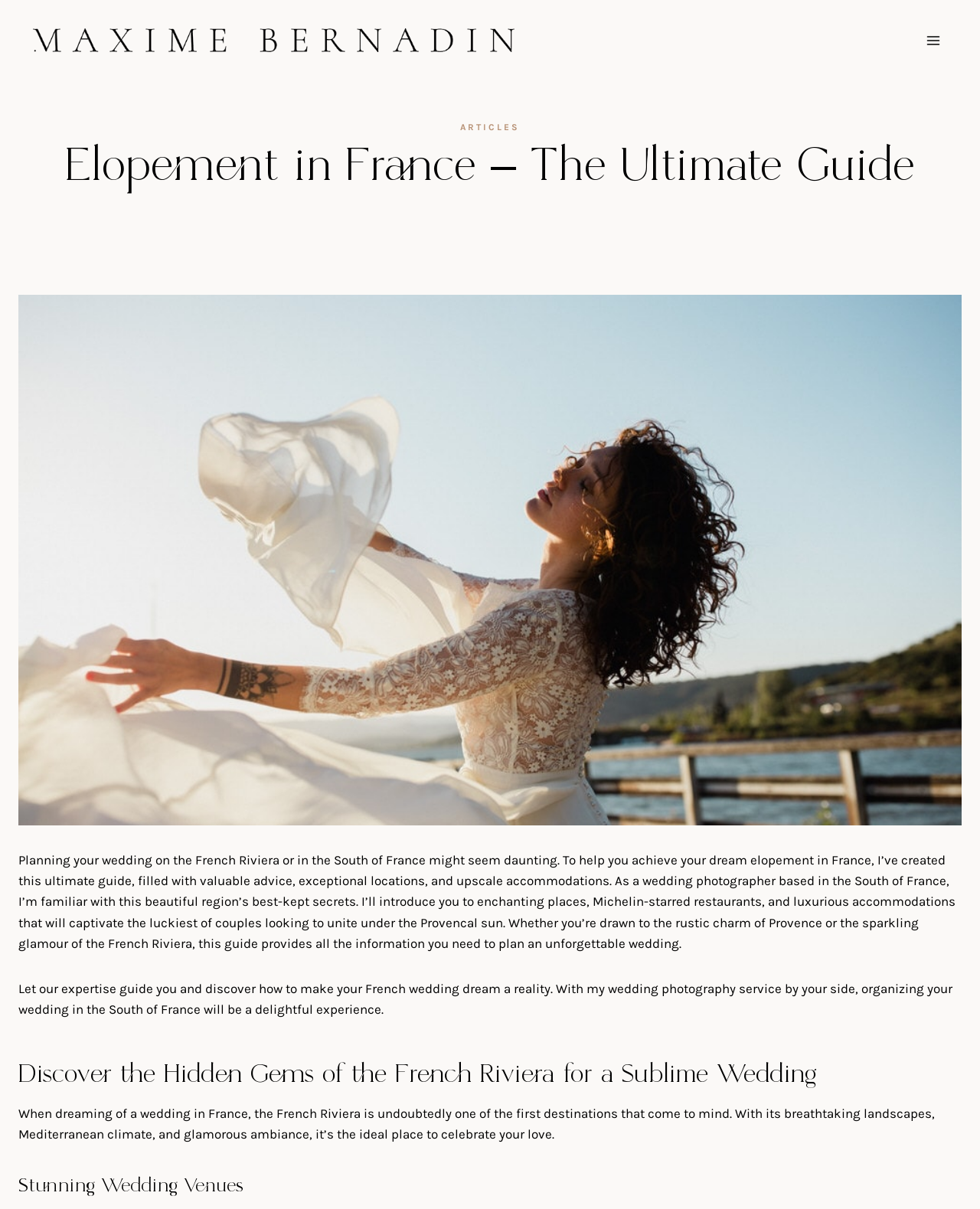What is the profession of the author? From the image, respond with a single word or brief phrase.

Wedding photographer